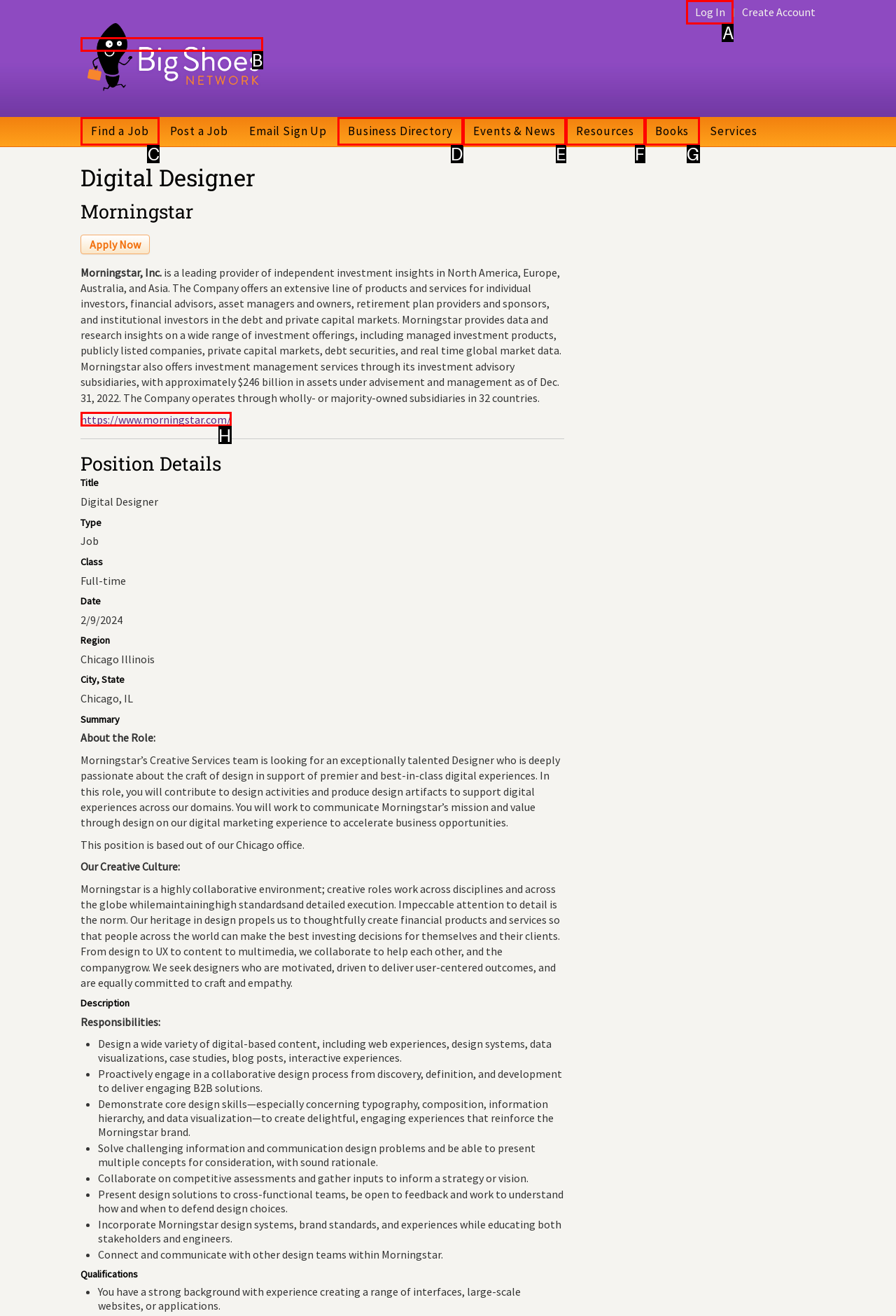Which option should be clicked to execute the following task: Visit the Morningstar website? Respond with the letter of the selected option.

H